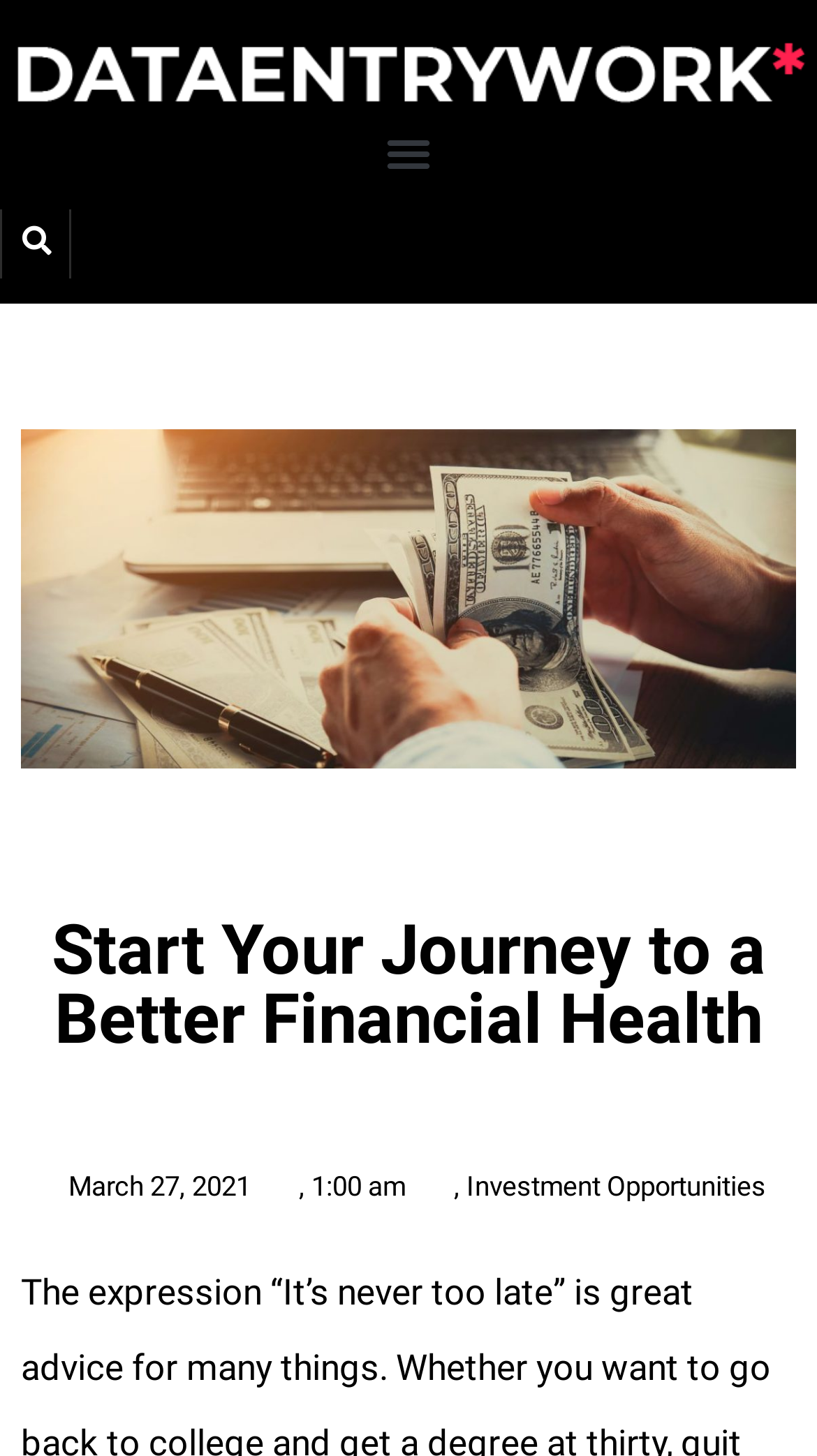Given the element description Menu, identify the bounding box coordinates for the UI element on the webpage screenshot. The format should be (top-left x, top-left y, bottom-right x, bottom-right y), with values between 0 and 1.

[0.458, 0.082, 0.542, 0.129]